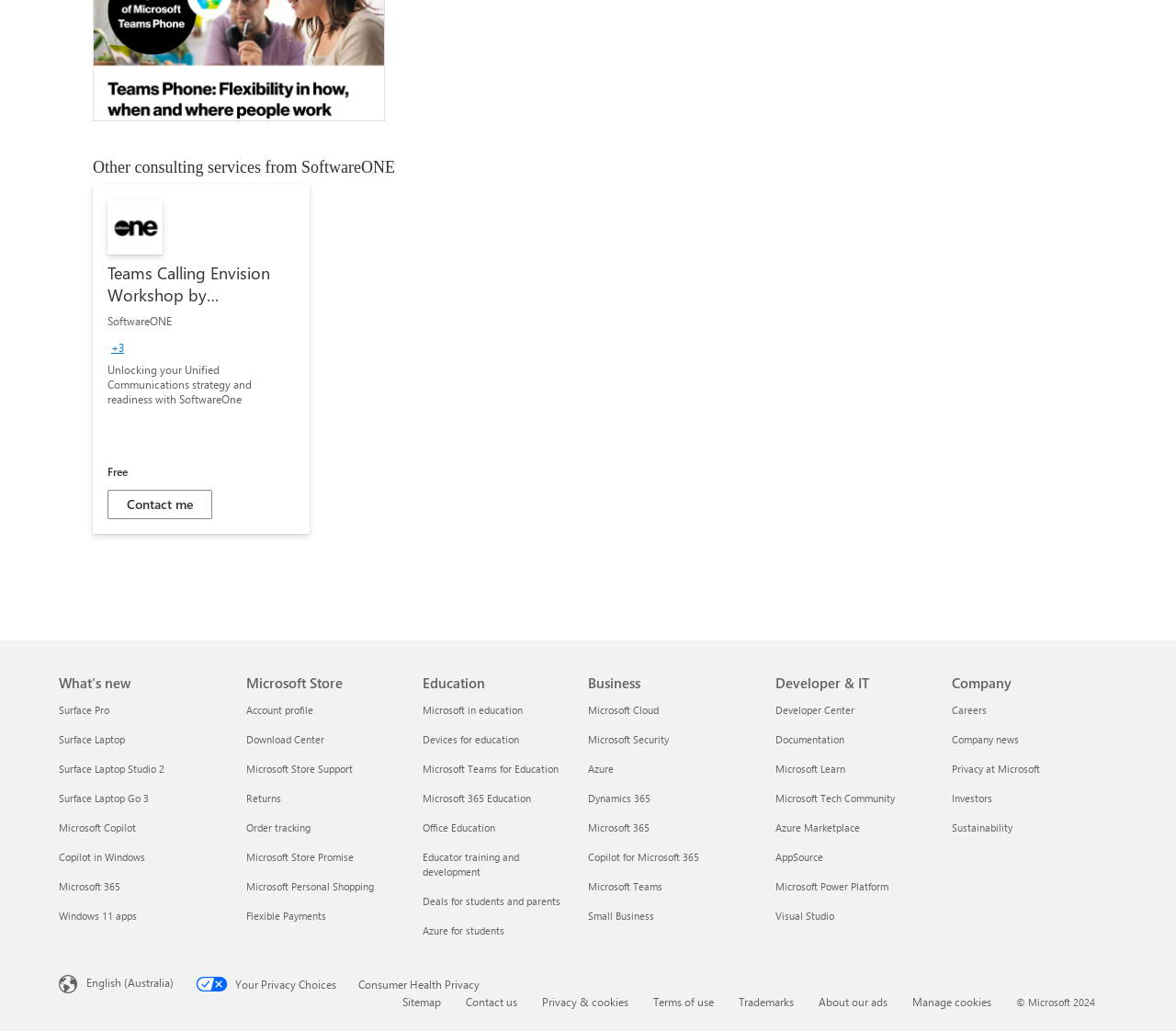Please provide a short answer using a single word or phrase for the question:
What are the categories listed in the footer section?

What's new, Microsoft Store, Education, Business, Developer & IT, Company